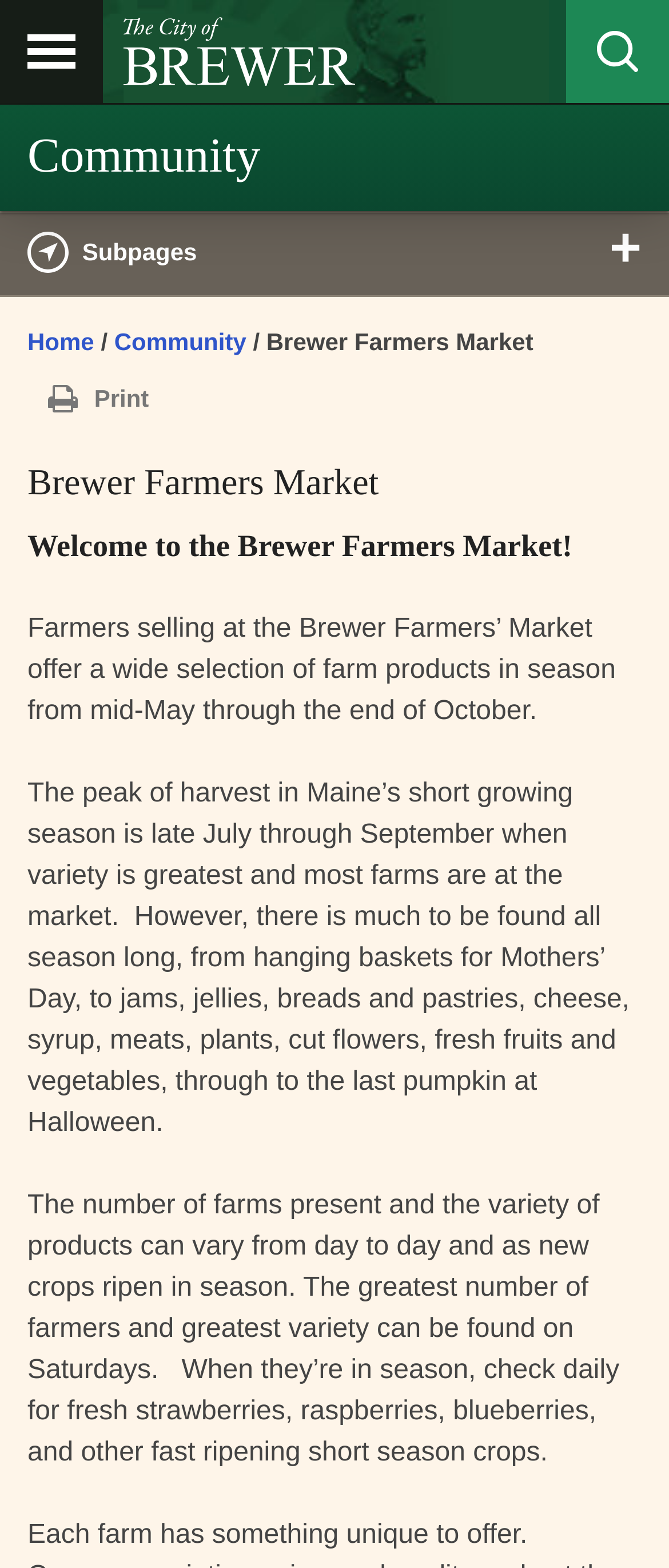When is the peak of harvest in Maine?
Answer the question with a detailed and thorough explanation.

I found the answer by reading the StaticText element that describes the peak of harvest in Maine, which is located in the main content section of the page. The text states that the peak of harvest is late July through September when variety is greatest and most farms are at the market.